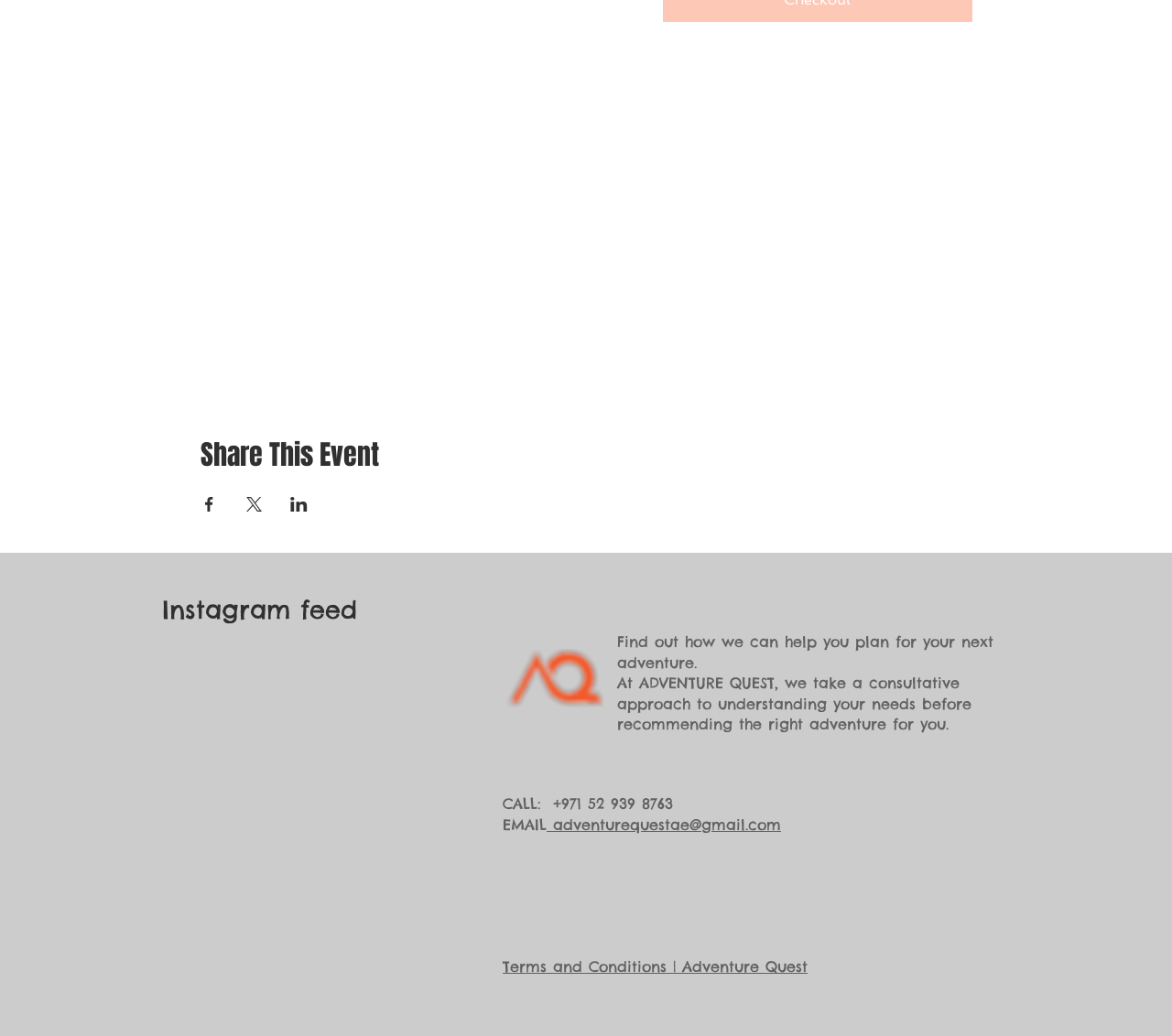Please reply with a single word or brief phrase to the question: 
Is transportation provided for the event?

No